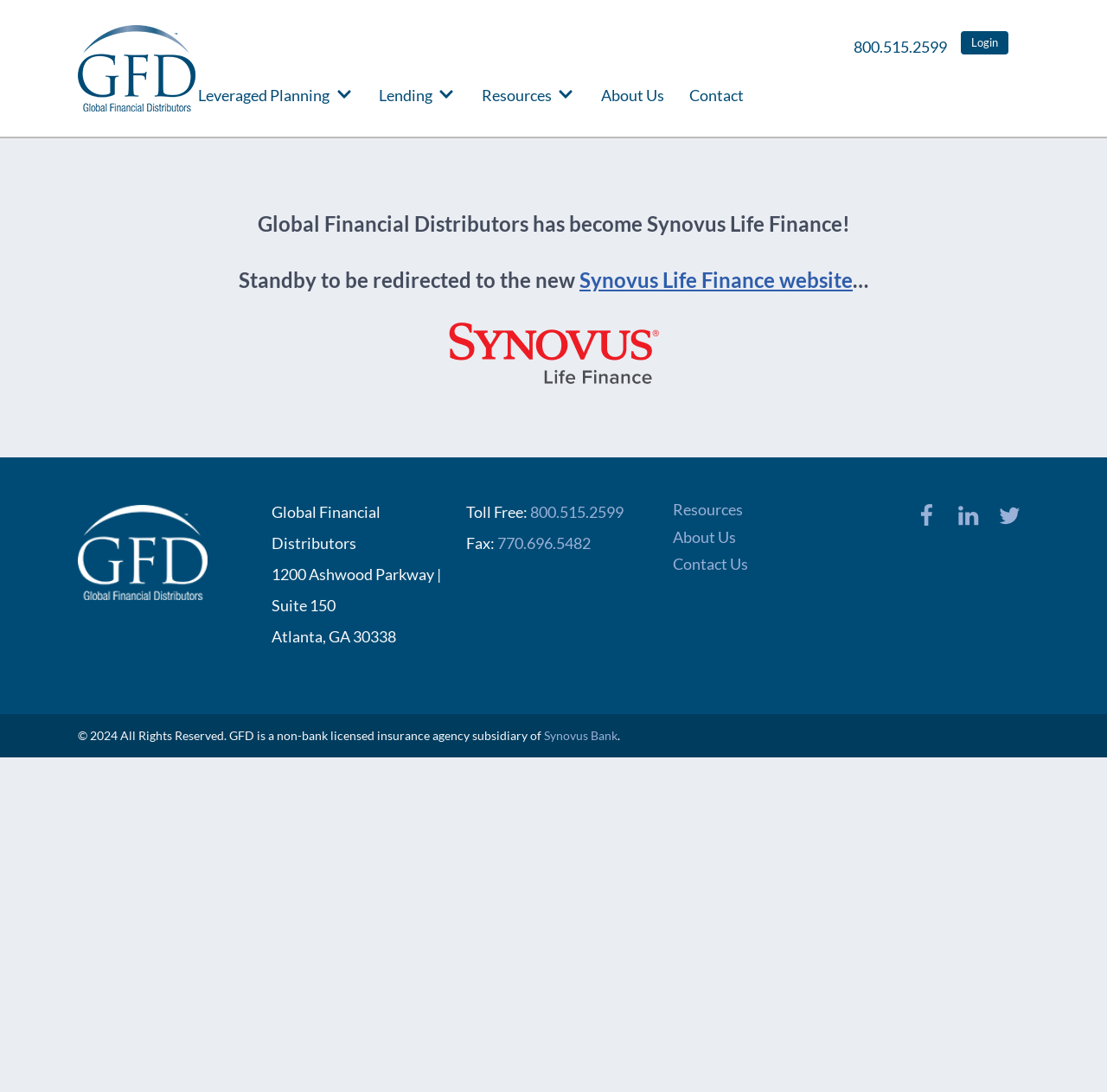Determine the bounding box coordinates of the section I need to click to execute the following instruction: "Click on the 'Synovus Life Finance website' link". Provide the coordinates as four float numbers between 0 and 1, i.e., [left, top, right, bottom].

[0.523, 0.245, 0.77, 0.268]